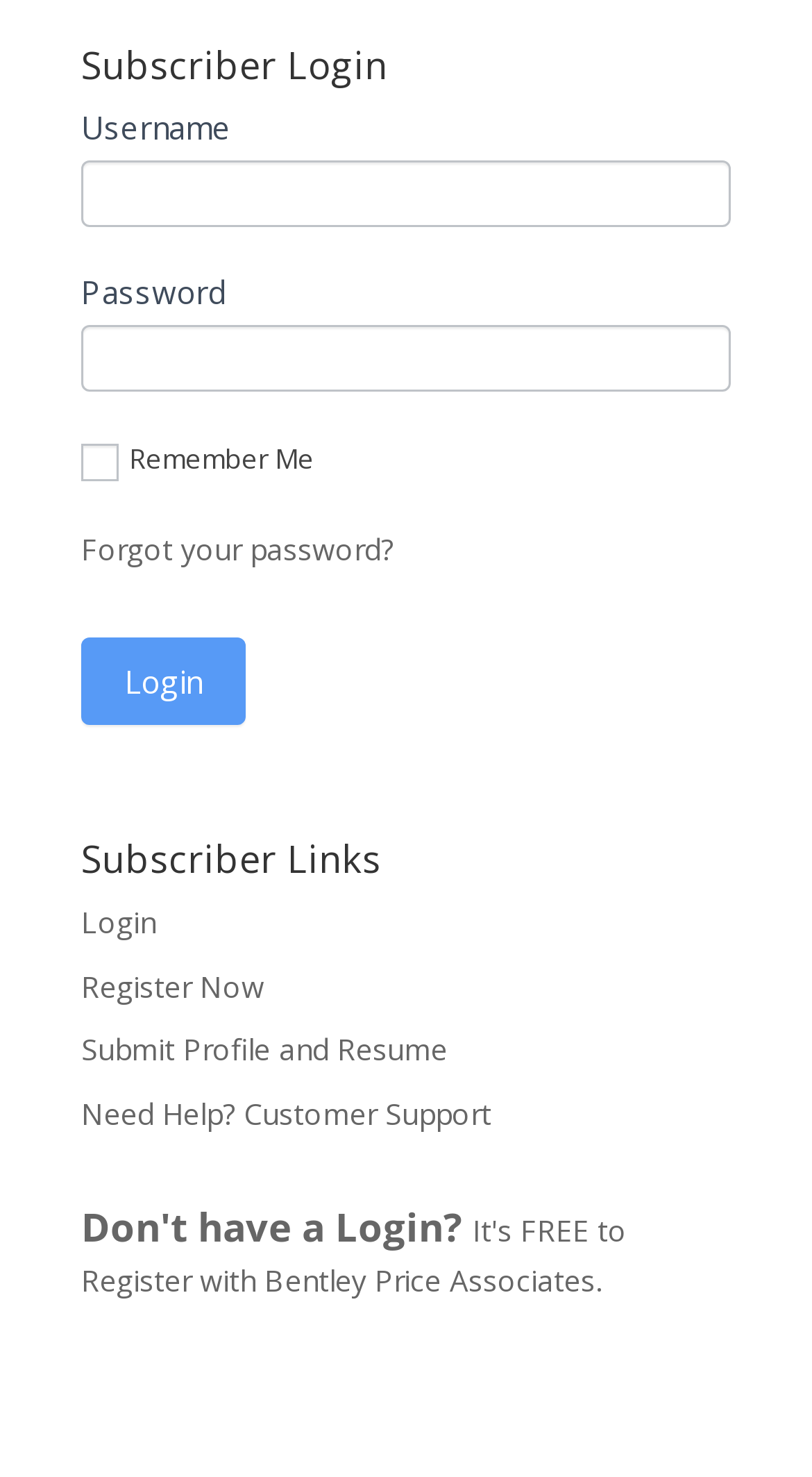Answer the following query with a single word or phrase:
What is the label of the first textbox?

Username